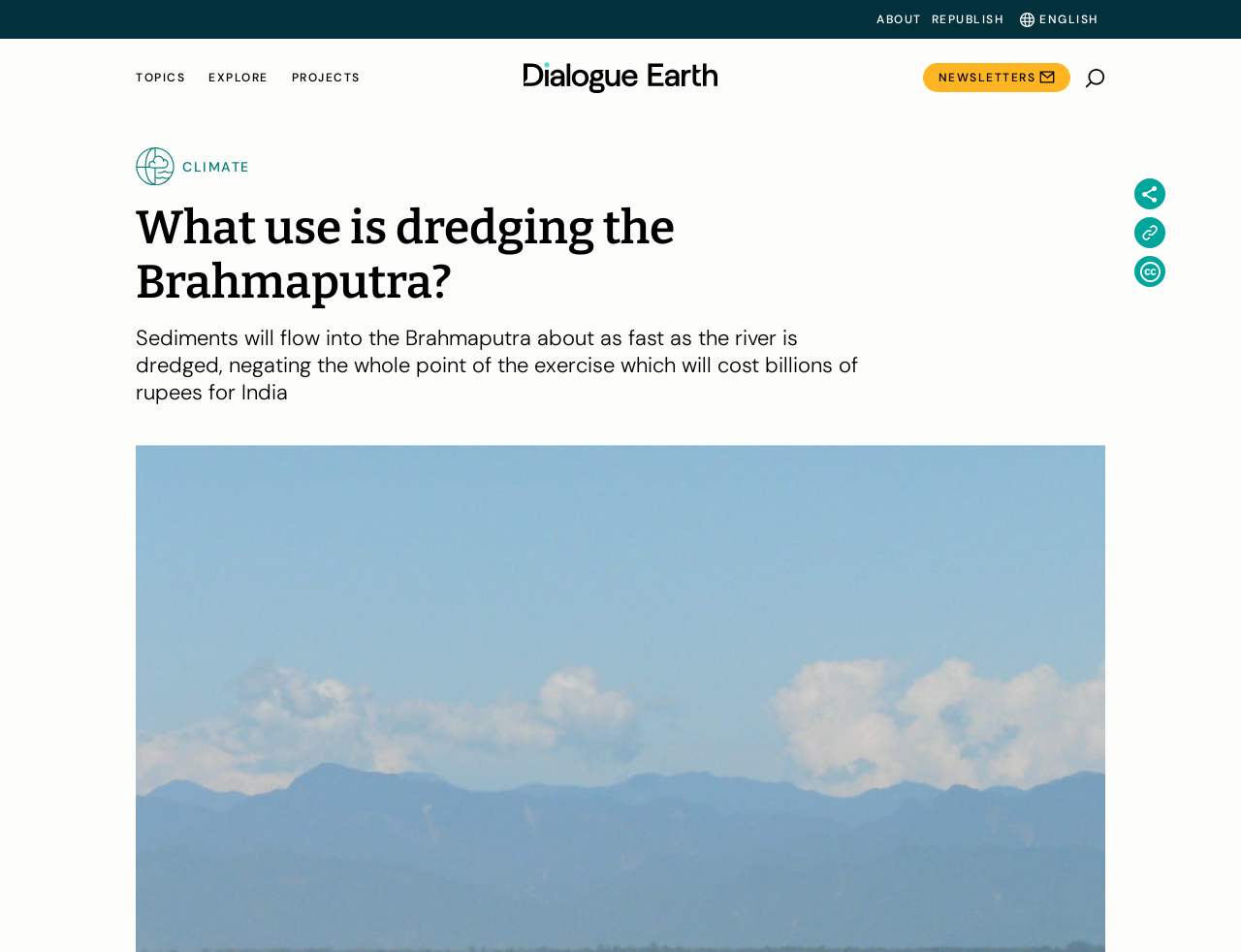Could you find the bounding box coordinates of the clickable area to complete this instruction: "Read the article"?

[0.109, 0.211, 0.758, 0.325]